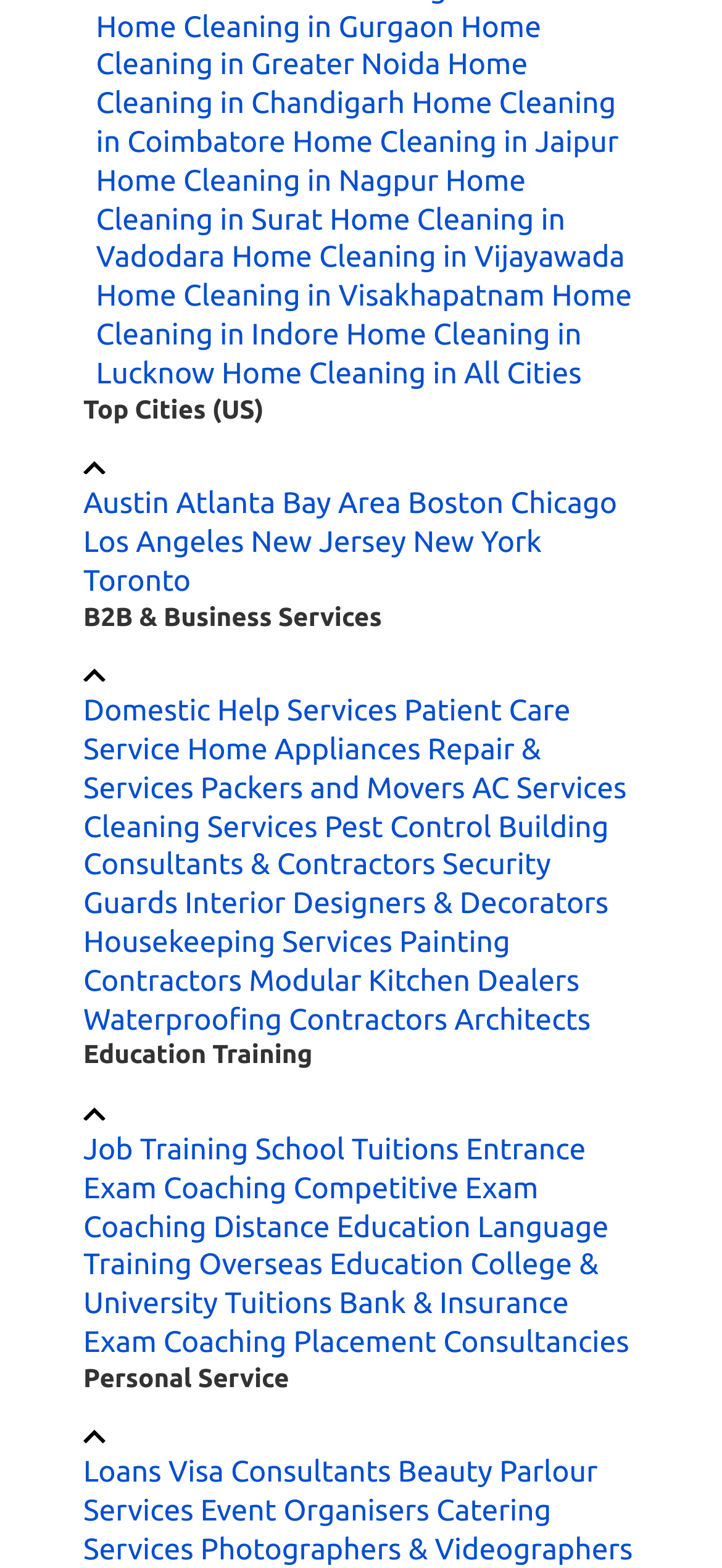What is the last service listed under 'B2B & Business Services'?
Based on the image, answer the question with as much detail as possible.

I scrolled down the list of links under 'B2B & Business Services' and found that the last link is 'Security Guards'.